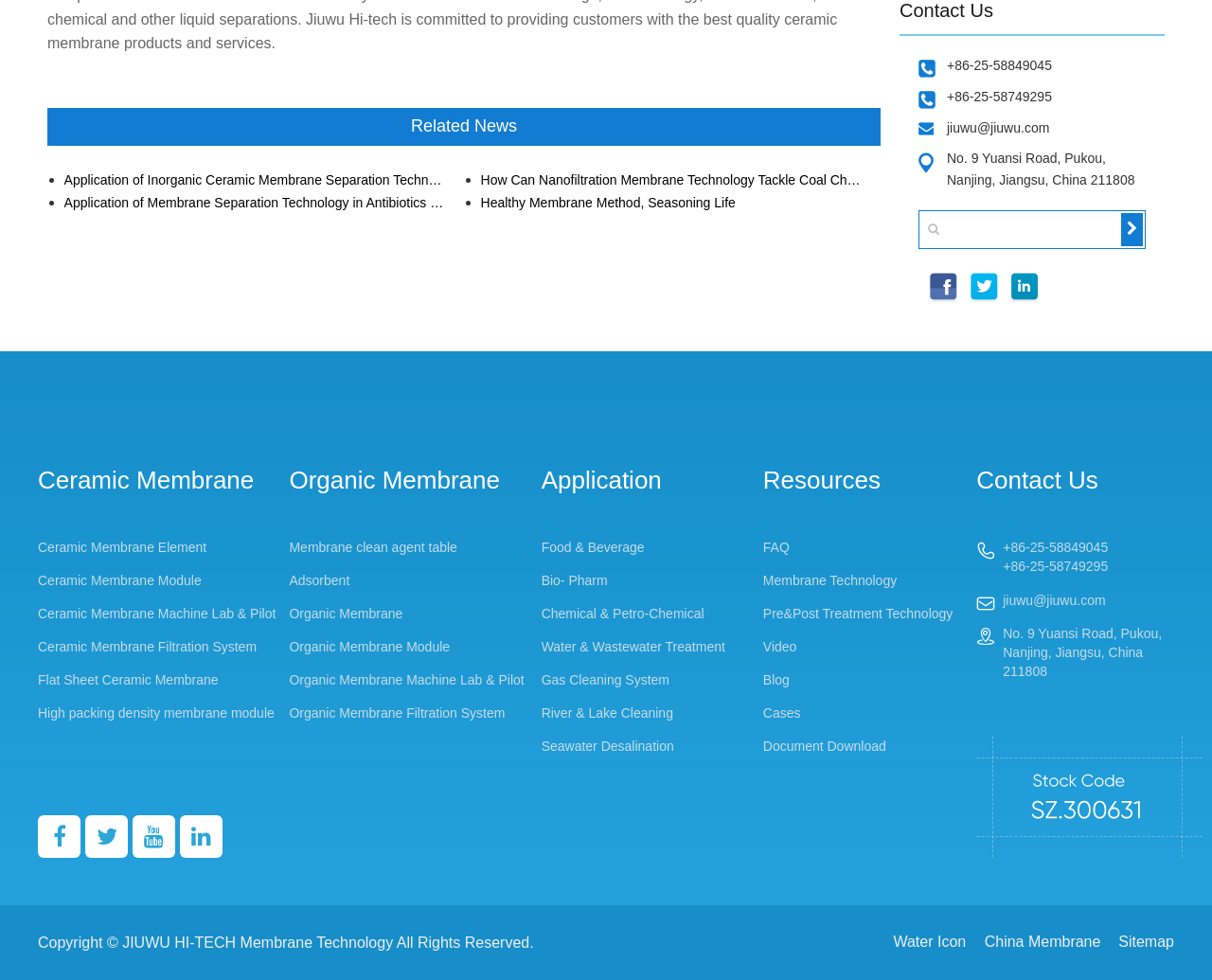Ascertain the bounding box coordinates for the UI element detailed here: "JIUWU HI-TECH Membrane Technology". The coordinates should be provided as [left, top, right, bottom] with each value being a float between 0 and 1.

[0.101, 0.953, 0.324, 0.97]